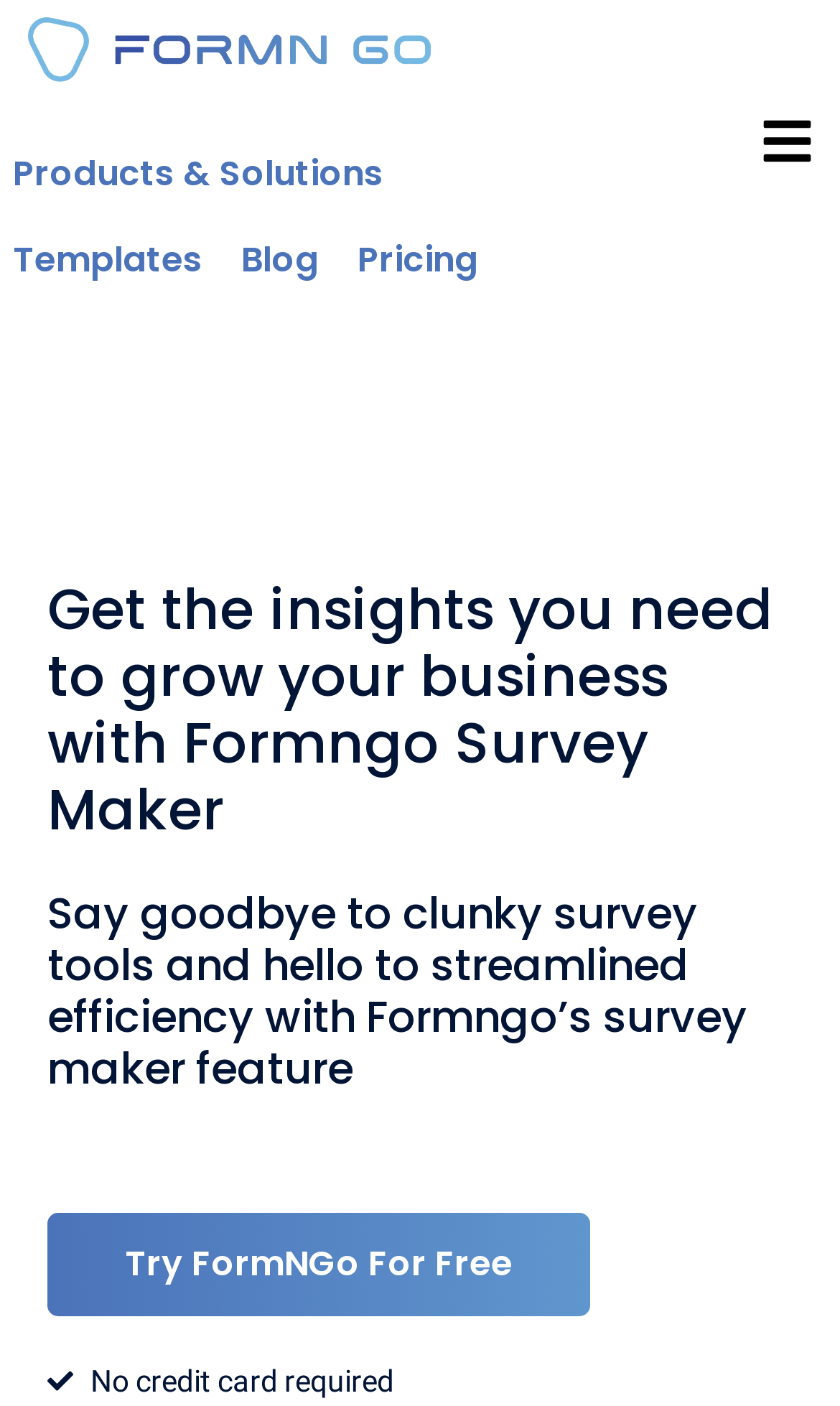Give a complete and precise description of the webpage's appearance.

The webpage is about Formngo Survey Maker, a tool for businesses to grow. At the top left corner, there is a logo of FormN Go, which is an image linked to the website. Below the logo, there are four navigation links: "Products & Solutions", "Templates", "Blog", and "Pricing", arranged horizontally from left to right.

On the right side of the page, there is a call-to-action link with no text. The main content of the page starts with a heading that reads "Get the insights you need to grow your business with Formngo Survey Maker". Below the heading, there is a paragraph of text that describes the benefits of using Formngo's survey maker feature, saying goodbye to clunky survey tools and hello to streamlined efficiency.

Underneath the paragraph, there is a prominent call-to-action link "Try FormNGo For Free" with a note below it stating "No credit card required". Overall, the webpage is promoting Formngo Survey Maker as a solution for businesses to grow, with a clear call-to-action to try the tool for free.